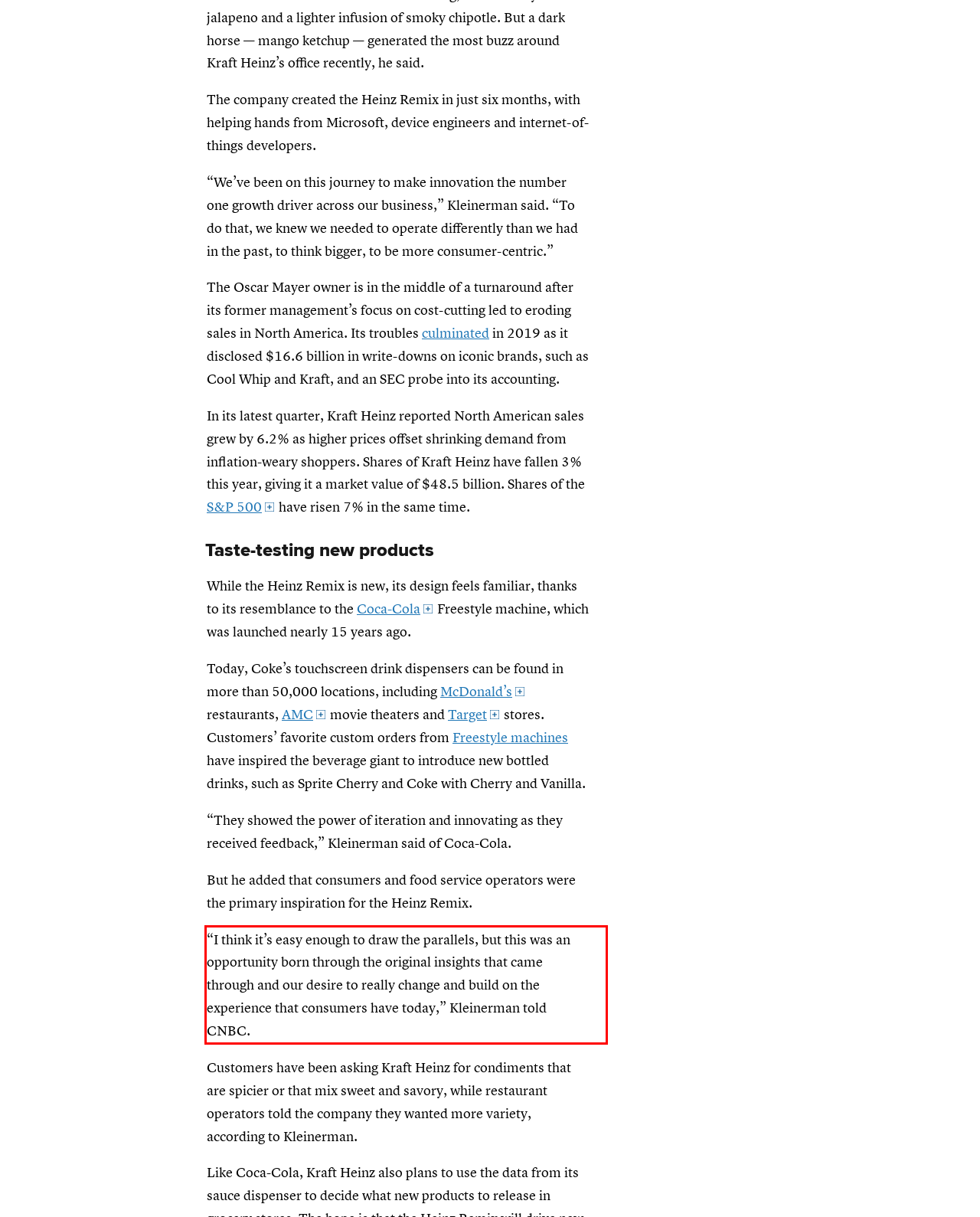You are provided with a screenshot of a webpage containing a red bounding box. Please extract the text enclosed by this red bounding box.

“I think it’s easy enough to draw the parallels, but this was an opportunity born through the original insights that came through and our desire to really change and build on the experience that consumers have today,” Kleinerman told CNBC.